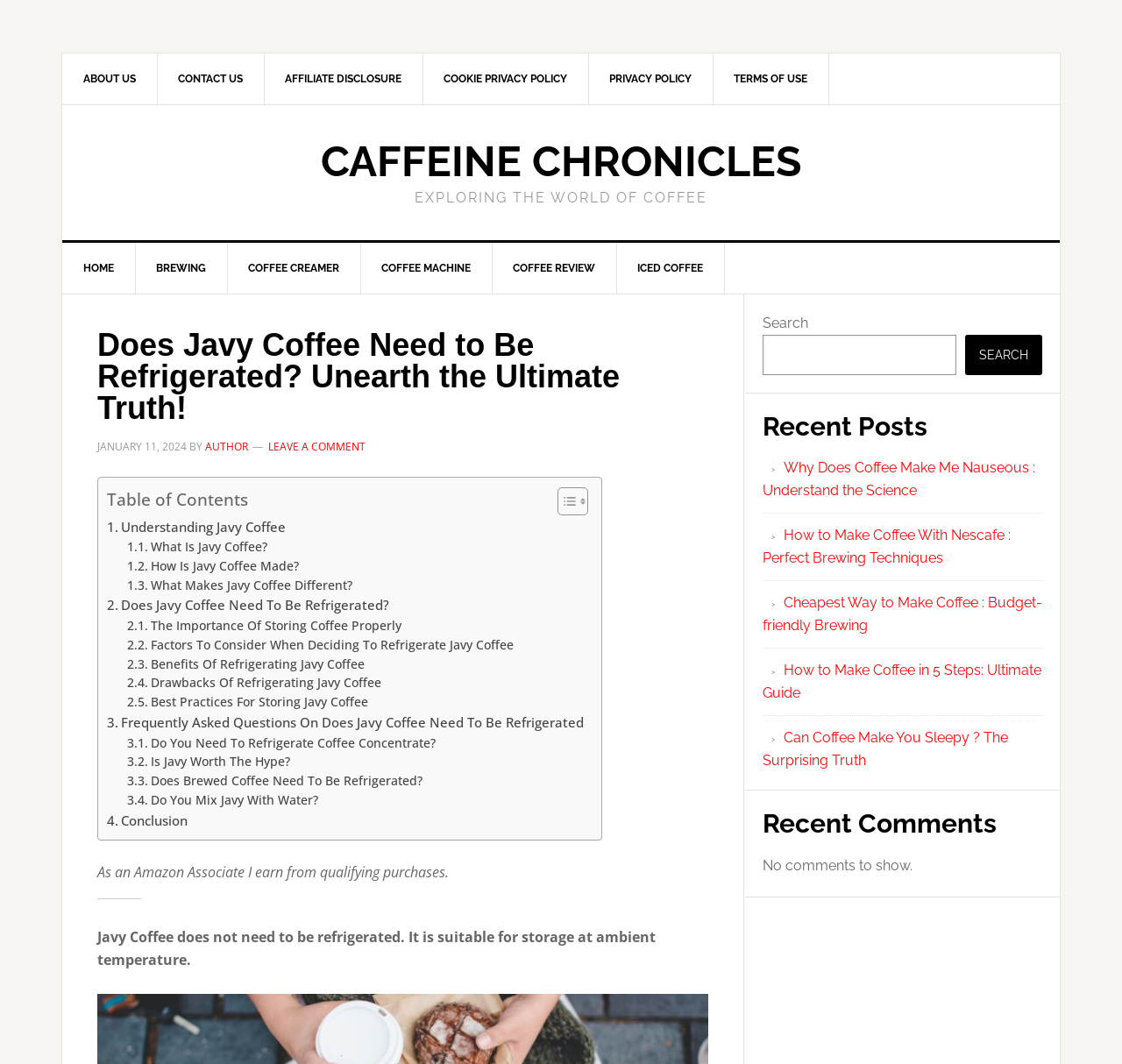Highlight the bounding box coordinates of the element you need to click to perform the following instruction: "Check the 'Recent Posts'."

[0.68, 0.386, 0.929, 0.416]